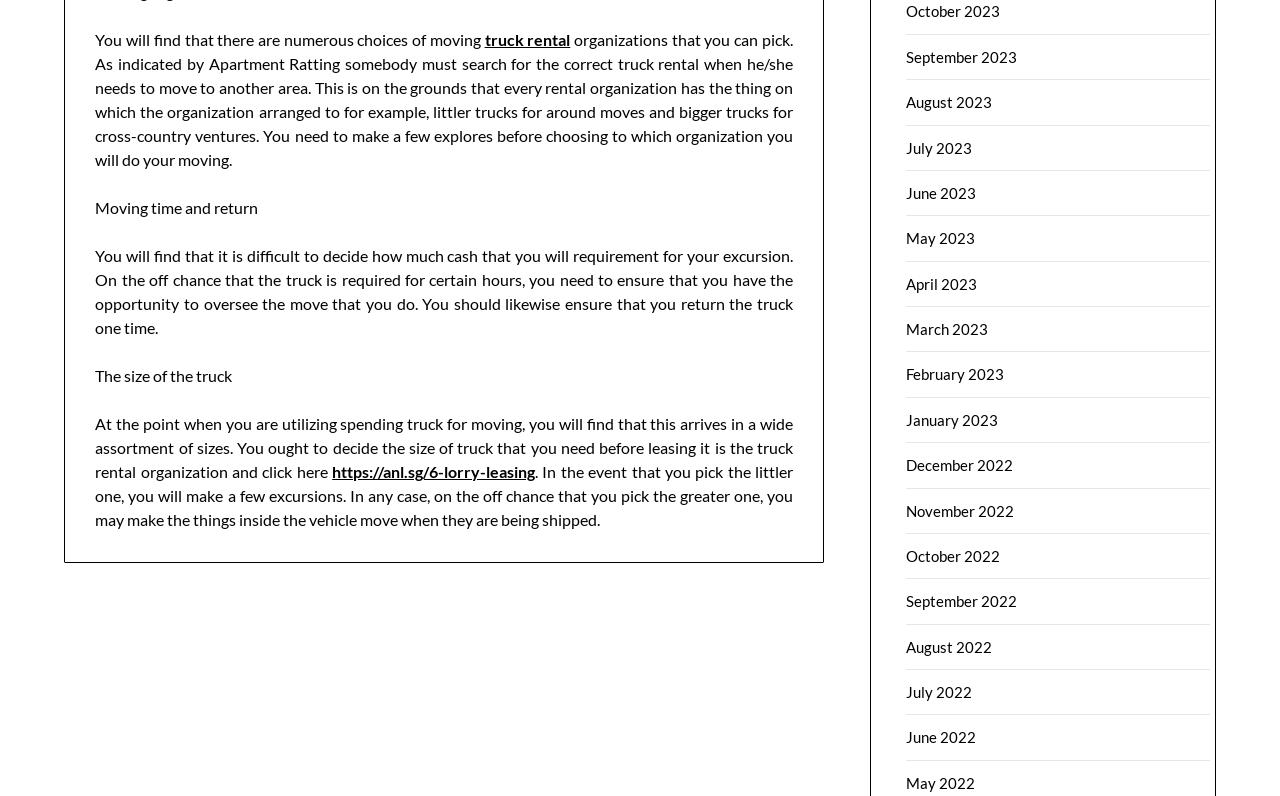What is the purpose of exploring before choosing a truck rental organization?
Based on the image, answer the question with as much detail as possible.

The webpage advises that exploring different truck rental organizations is necessary to find the right one that meets your specific needs, as each organization has its strengths and weaknesses.